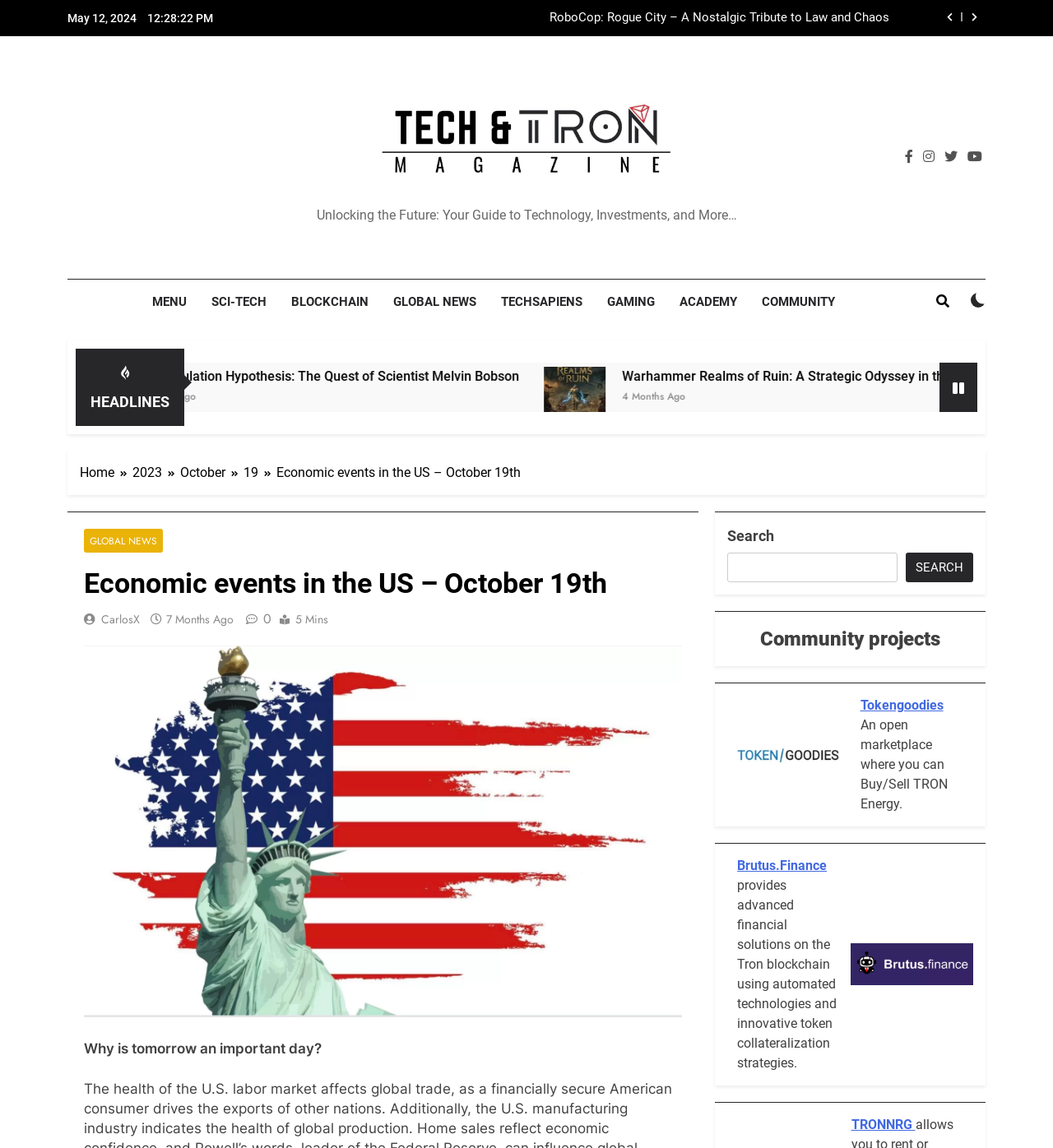Can you find the bounding box coordinates of the area I should click to execute the following instruction: "Search for something"?

[0.691, 0.481, 0.852, 0.507]